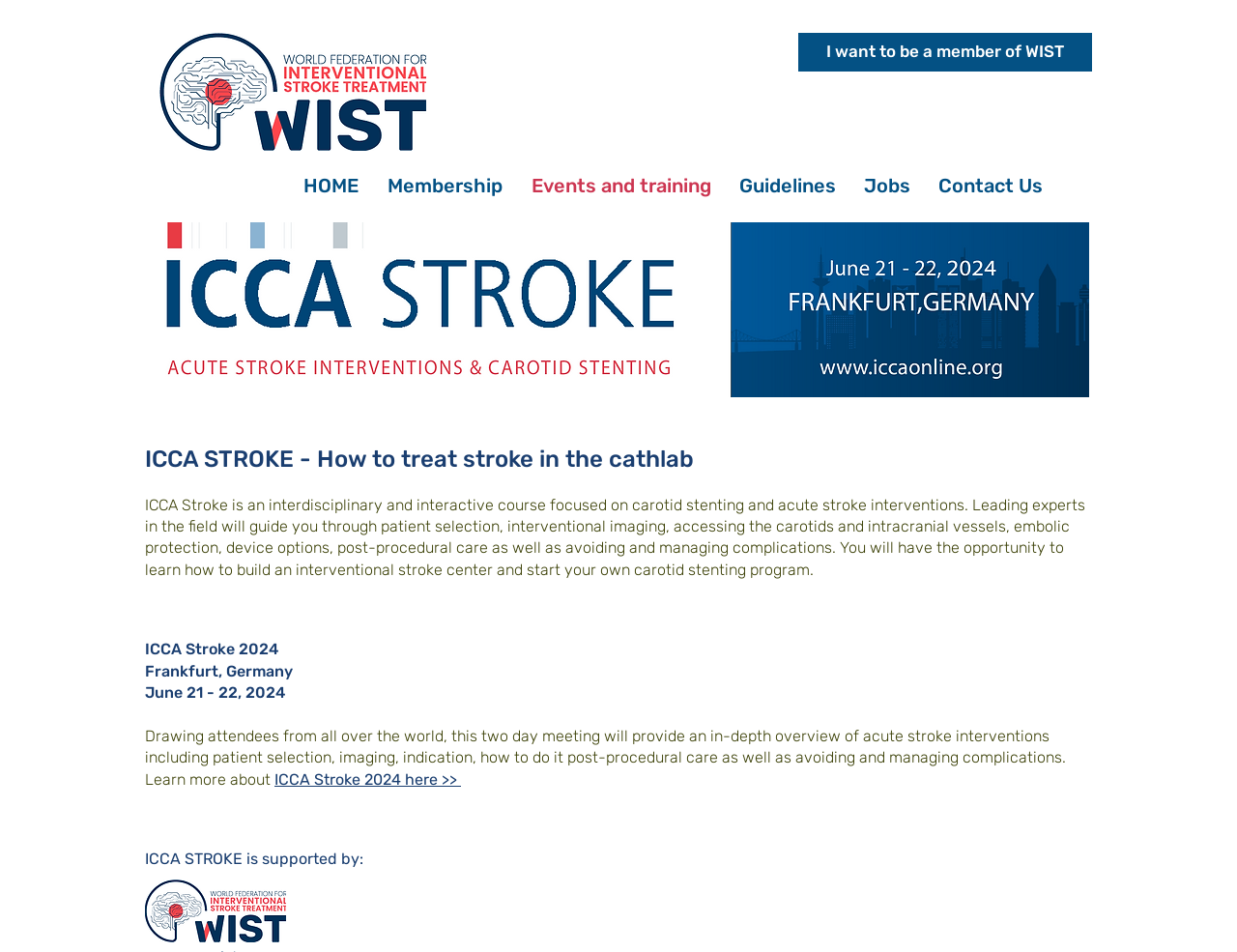What is the duration of the ICCA Stroke 2024 event?
Please answer the question as detailed as possible based on the image.

The duration of the ICCA Stroke 2024 event is two days, which is mentioned in the text 'June 21 - 22, 2024'.